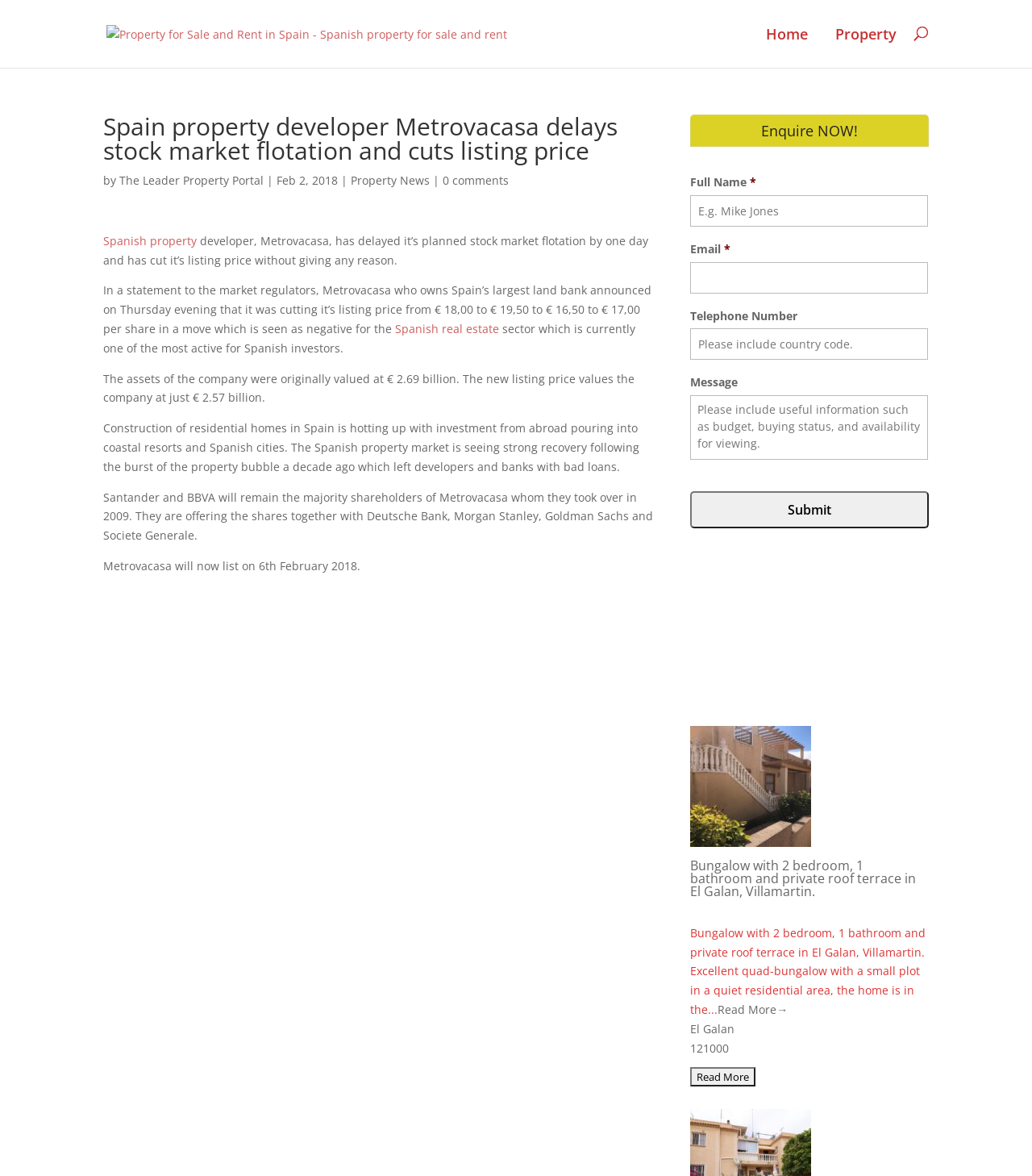Give a concise answer using one word or a phrase to the following question:
What is the purpose of the form on the right side of the webpage?

To enquire about properties